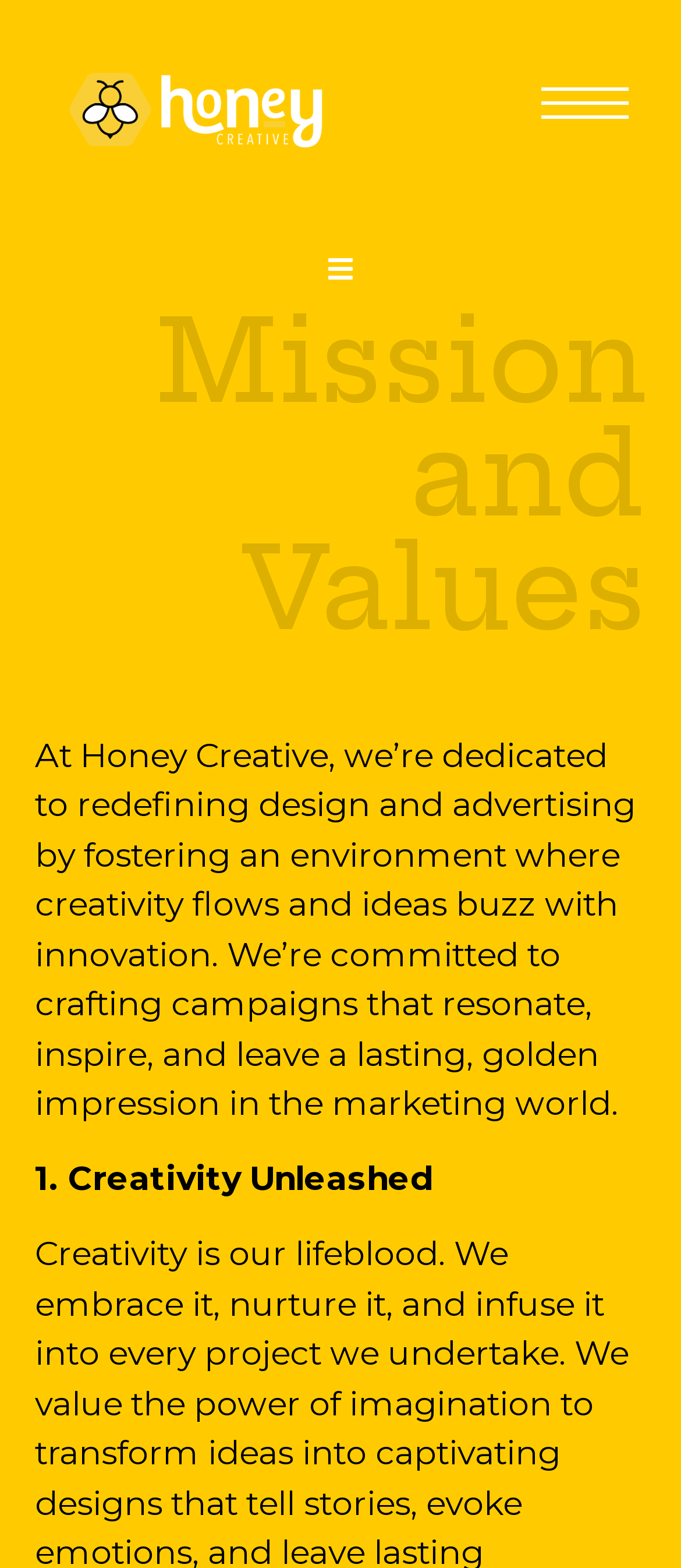What is the company's goal in advertising?
Please respond to the question with a detailed and well-explained answer.

According to the webpage content, the company is committed to crafting campaigns that resonate, inspire, and leave a lasting, golden impression in the marketing world, as stated in the paragraph below the heading 'Mission and Values'.